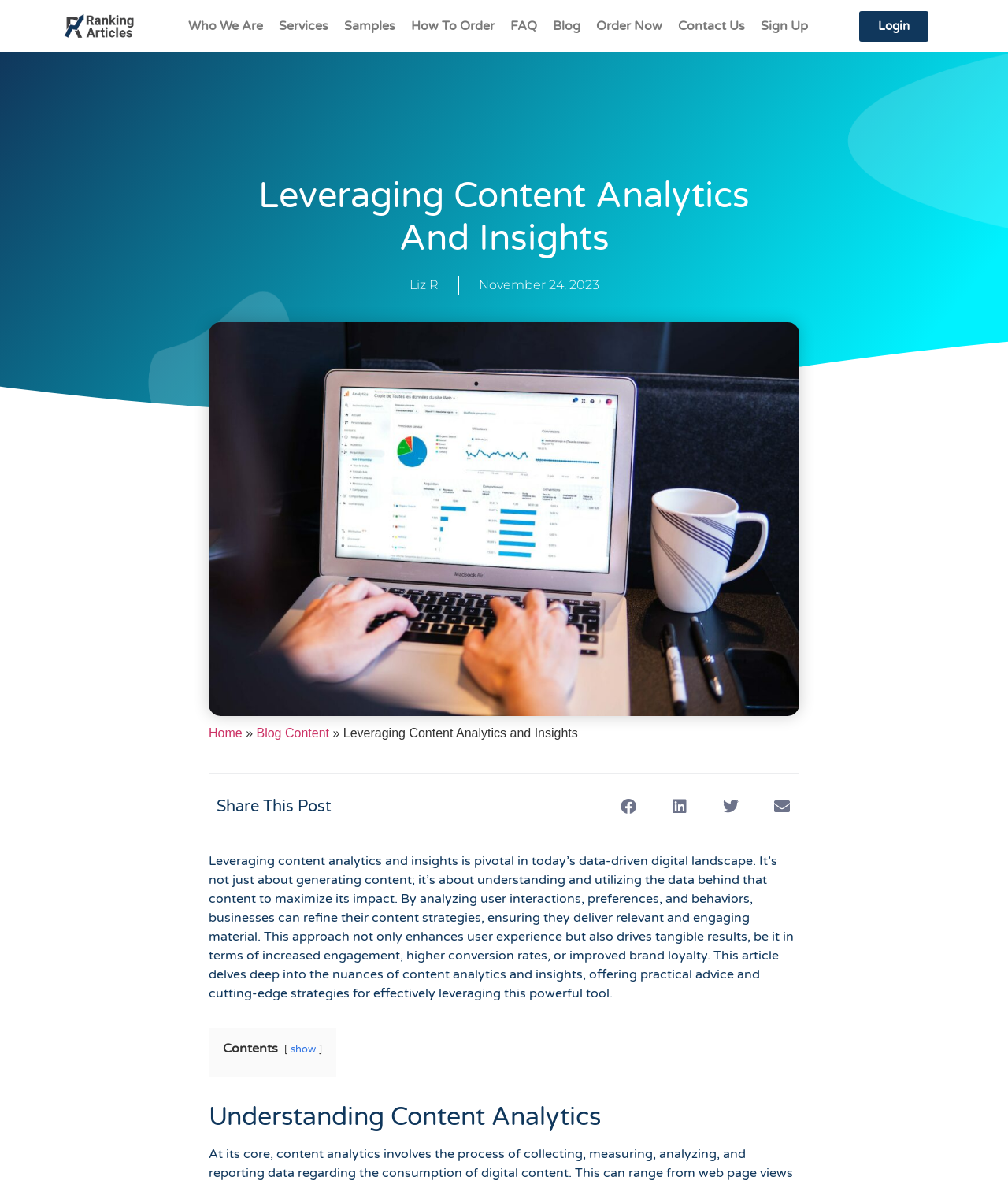Identify the bounding box coordinates of the part that should be clicked to carry out this instruction: "Click the 'Blog' link".

[0.541, 0.007, 0.583, 0.037]